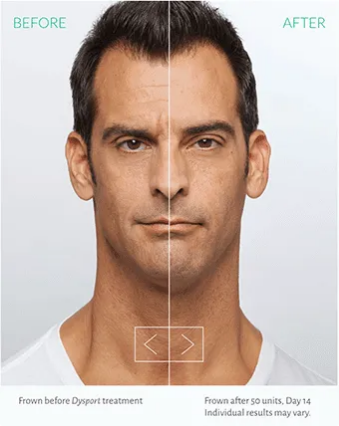Provide a comprehensive description of the image.

The image presents a striking visual comparison illustrating the effects of Dysport treatment. On the left side, viewers can see a man with noticeable frown lines and a tense expression, labeled "Before Dysport treatment." In contrast, the right side showcases the same individual after receiving the treatment, highlighting a smoother and more relaxed appearance, labeled "After." The image notes that this result is observed 14 days post-treatment with 50 units, indicating variability in individual outcomes. A subtle arrow design is positioned at the center, inviting viewers to engage and compare the two stages visually. This visual representation effectively demonstrates the potential transformative results of Dysport, emphasizing its role in softening facial wrinkles for a more youthful appearance.